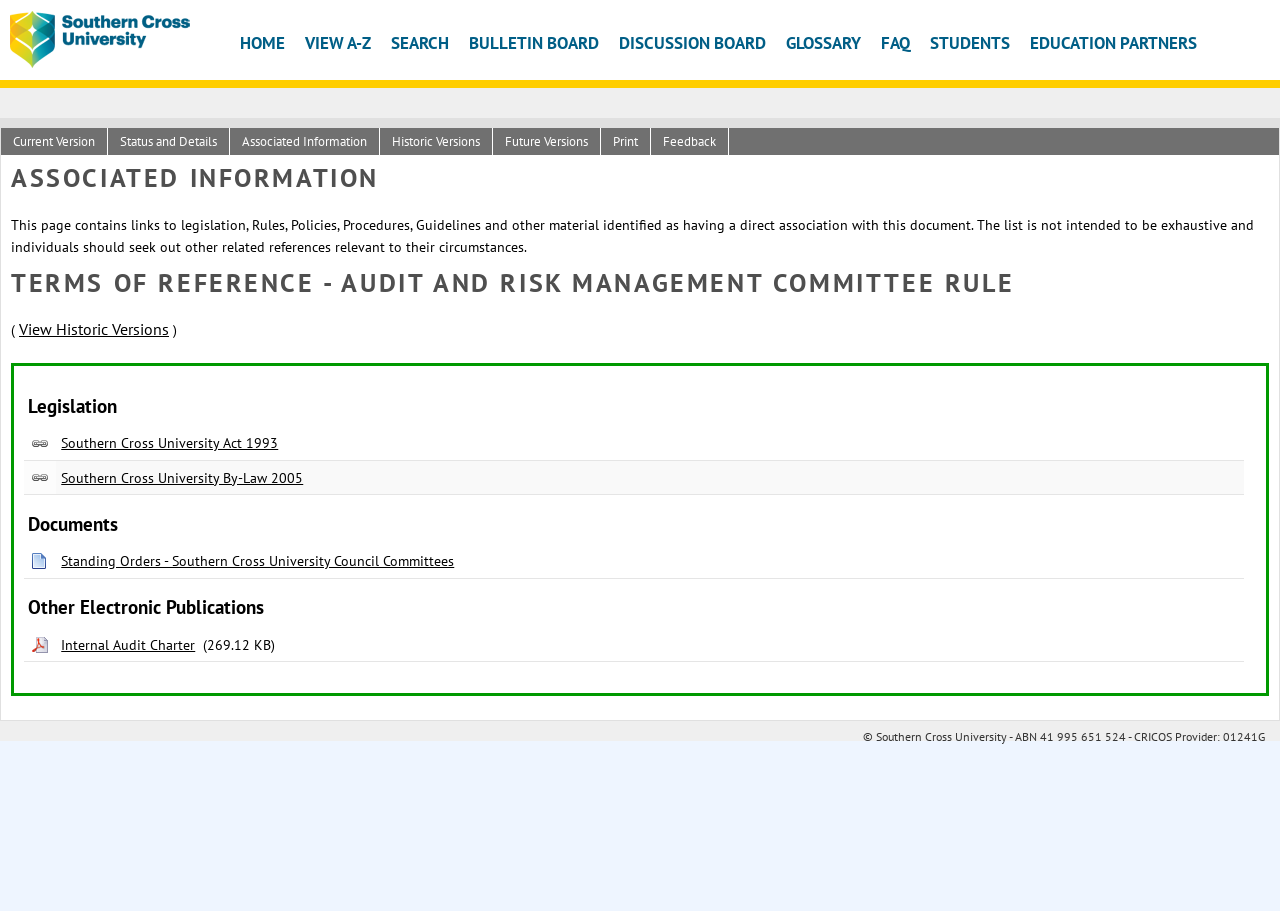Use a single word or phrase to answer the question:
What is the link text below the 'TERMS OF REFERENCE - AUDIT AND RISK MANAGEMENT COMMITTEE RULE' heading?

View Historic Versions